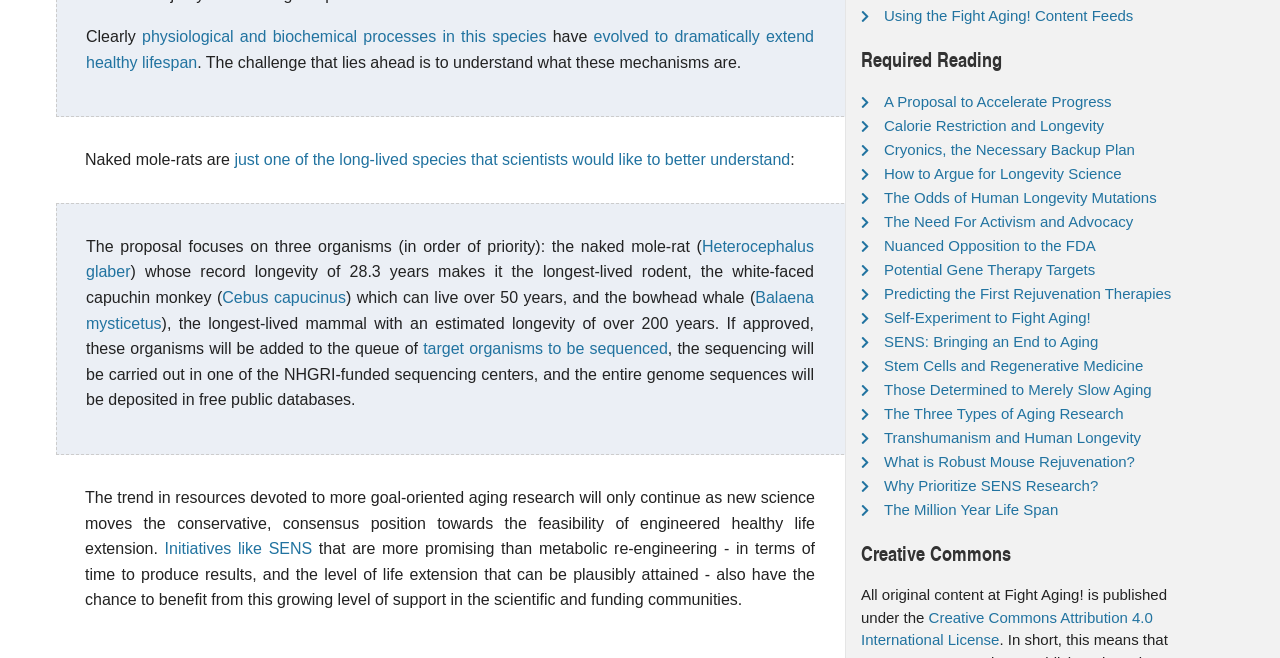Determine the bounding box coordinates for the clickable element to execute this instruction: "Click the link to learn about the potential gene therapy targets". Provide the coordinates as four float numbers between 0 and 1, i.e., [left, top, right, bottom].

[0.691, 0.397, 0.856, 0.422]